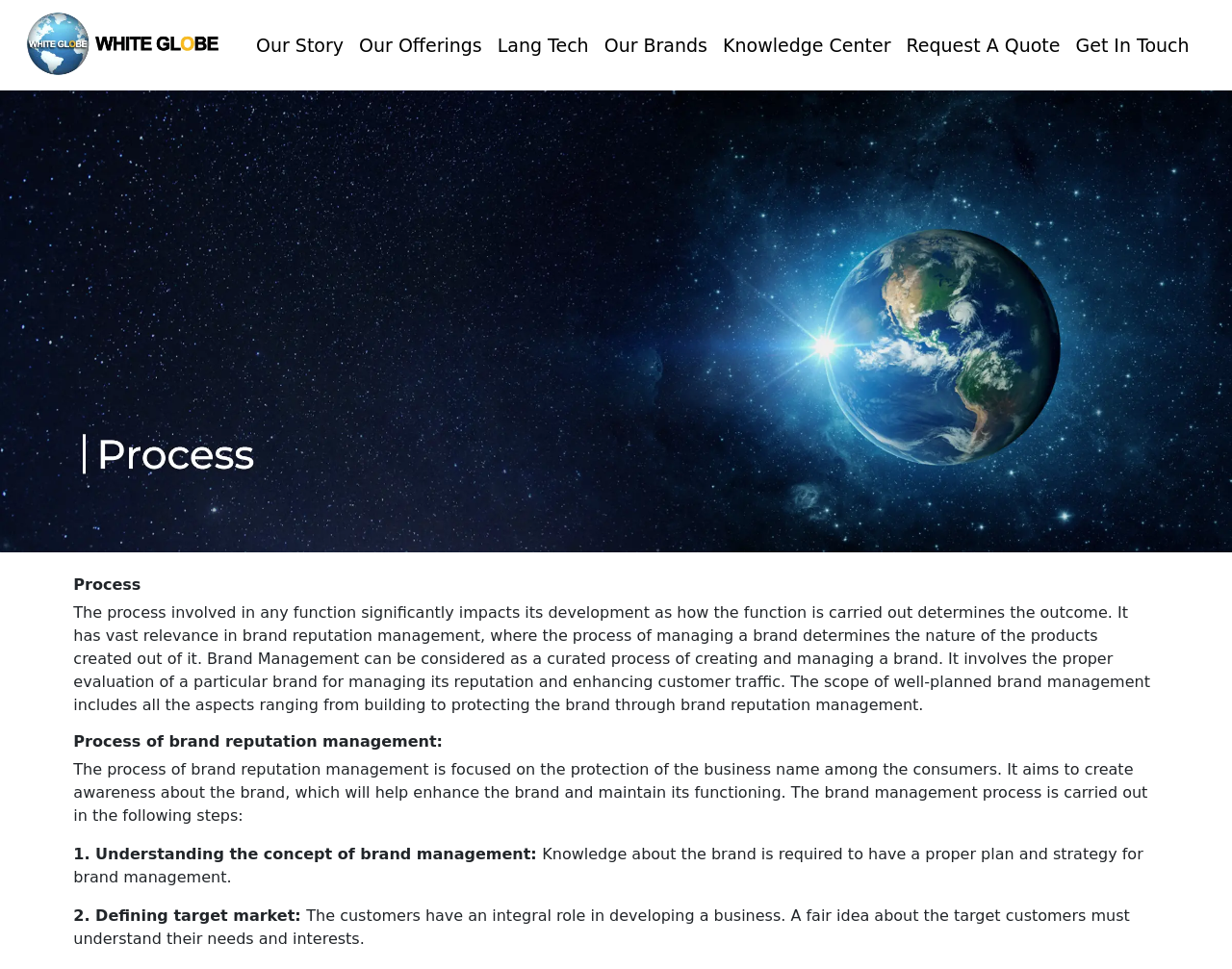Based on the visual content of the image, answer the question thoroughly: What is the first step in the brand management process?

The webpage lists the steps involved in the brand management process, and the first step is understanding the concept of brand management. This involves having knowledge about the brand to develop a proper plan and strategy for brand management.